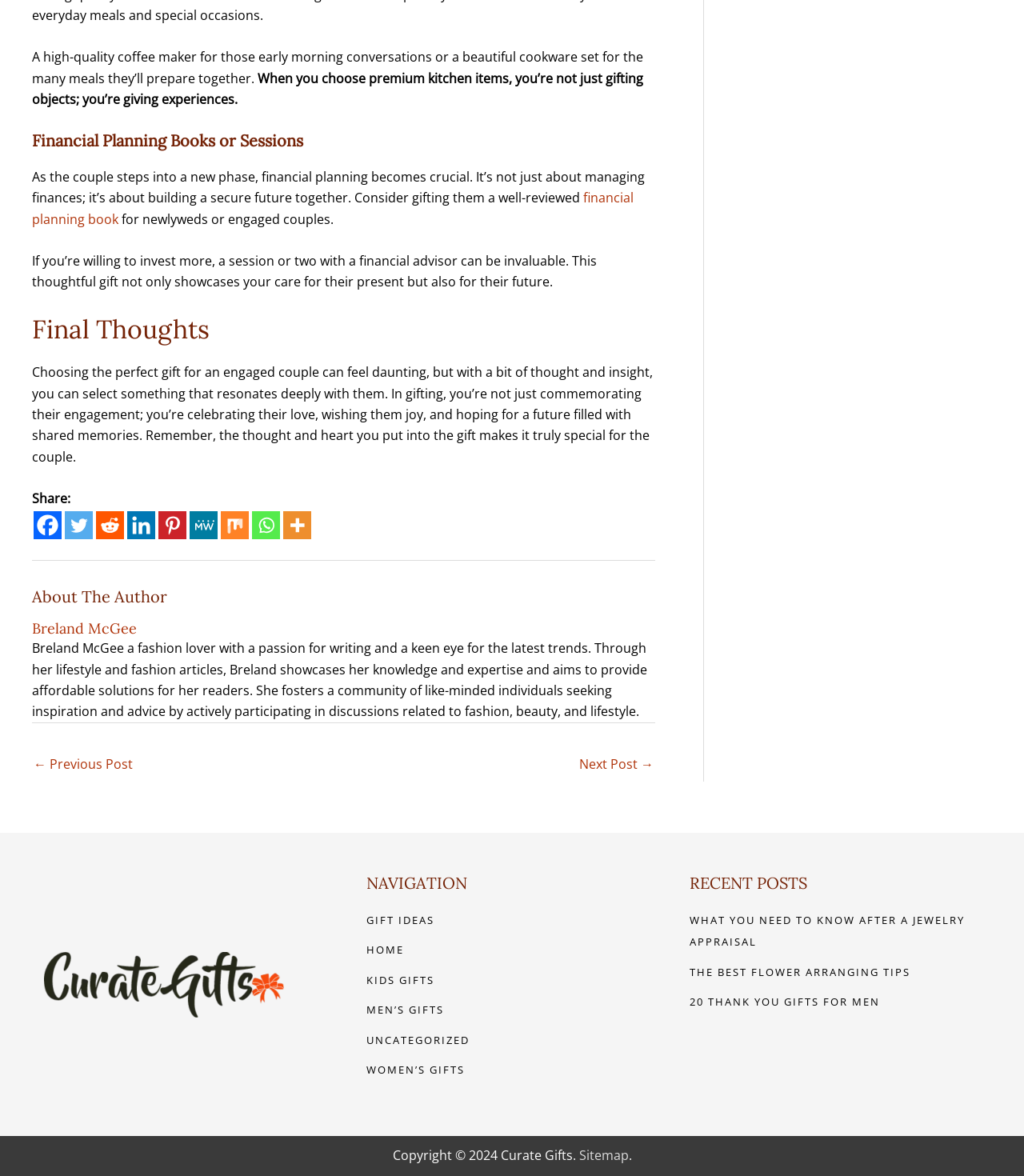Provide the bounding box coordinates of the area you need to click to execute the following instruction: "Read more about the author".

[0.031, 0.527, 0.64, 0.542]